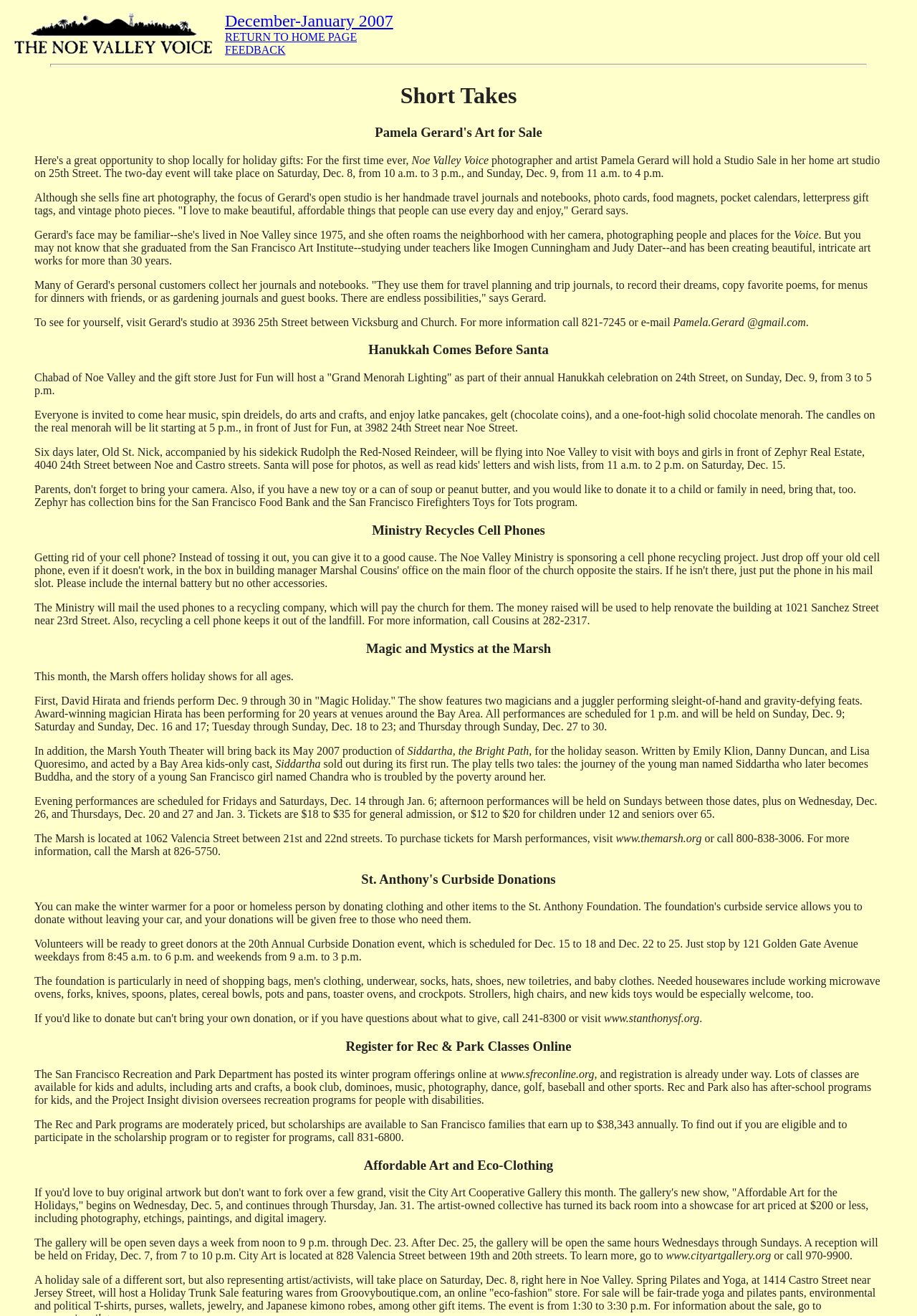What type of programs does the Rec and Park Department offer?
Analyze the screenshot and provide a detailed answer to the question.

According to the webpage, the San Francisco Recreation and Park Department offers a variety of programs, including arts and crafts, a book club, dominoes, music, photography, dance, golf, baseball, and other sports, as well as after-school programs for kids and recreation programs for people with disabilities.